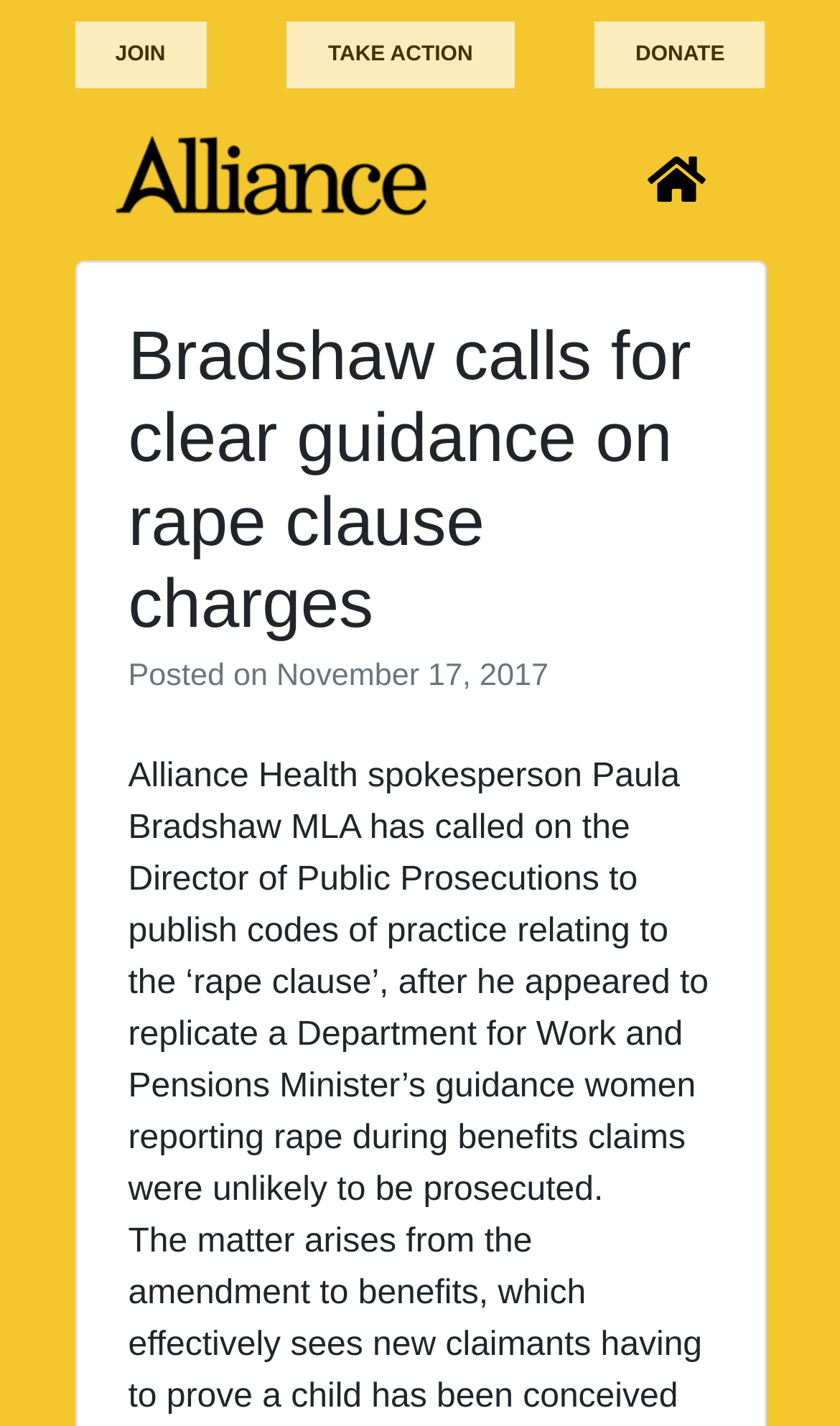Give a detailed account of the webpage.

The webpage appears to be a news article or blog post. At the top, there are three prominent links: "JOIN", "TAKE ACTION", and "DONATE", which are positioned horizontally across the page. Below these links, there is a smaller link with an accompanying image. 

To the right of this link and image, there is a button labeled "Toggle navigation" which, when expanded, controls a primary menu. This button is accompanied by an icon represented by the Unicode character "\uf015".

The main content of the page is a news article or blog post. The title of the article is "Bradshaw calls for clear guidance on rape clause charges". Below the title, there is a subheading "Posted on" followed by a link to the date "November 17, 2017". 

The article's content is a block of text that discusses Alliance Health spokesperson Paula Bradshaw MLA's call for the Director of Public Prosecutions to publish codes of practice relating to the ‘rape clause’. The text is positioned below the title and date, and takes up a significant portion of the page.